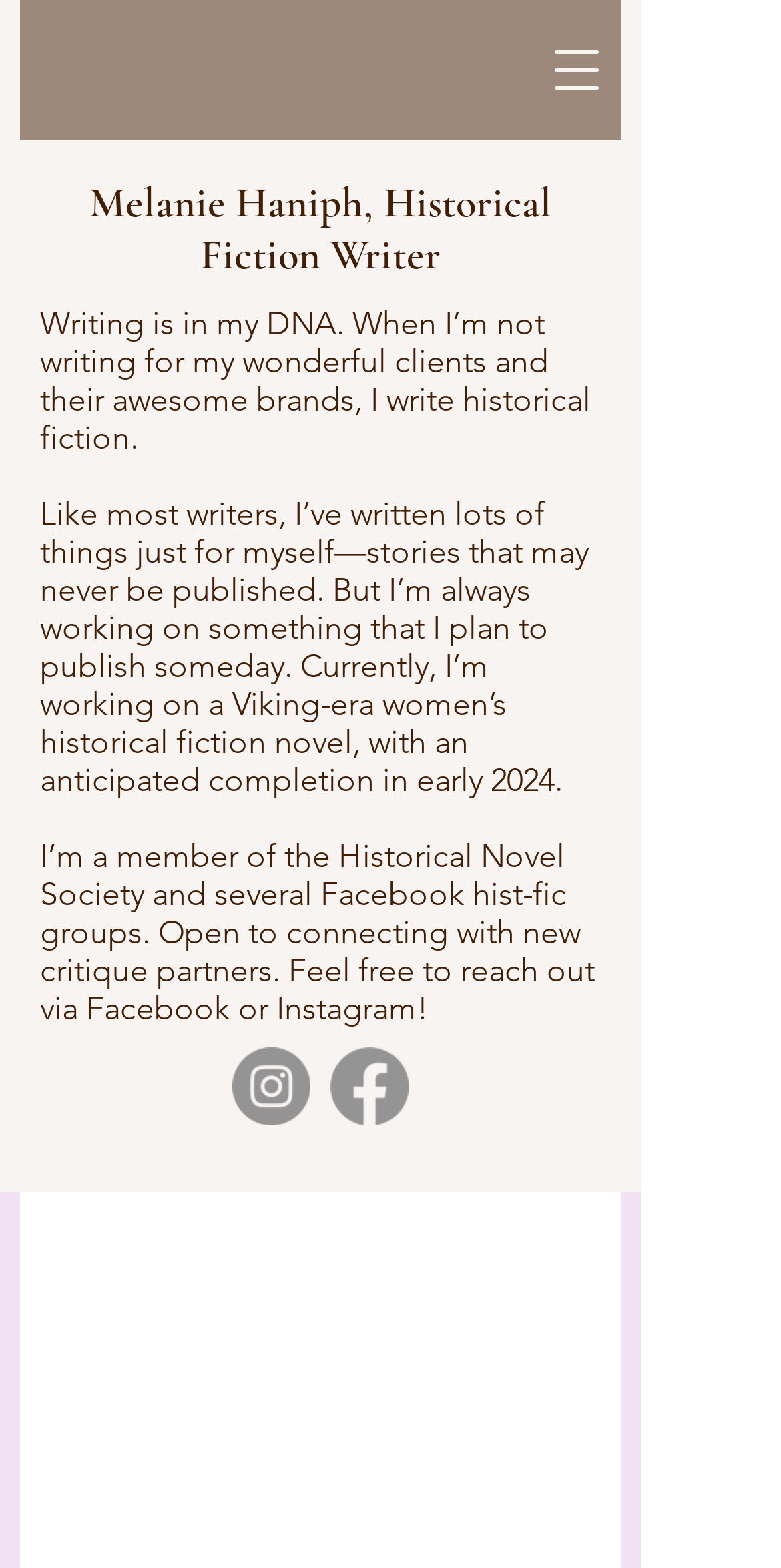Construct a thorough caption encompassing all aspects of the webpage.

The webpage is about Melanie Haniph, a historical fiction writer. At the top, there is a button to open a navigation menu. Below the button, there is a heading that displays the writer's name and profession. 

Following the heading, there are three paragraphs of text. The first paragraph describes Melanie's passion for writing, mentioning that she writes historical fiction in her free time. The second paragraph talks about her current project, a Viking-era women's historical fiction novel, which is expected to be completed in early 2024. The third paragraph mentions her membership in the Historical Novel Society and Facebook groups, and expresses her openness to connecting with new critique partners.

On the right side of the page, there is a social bar with two links to Melanie's social media profiles: Instagram and Facebook. Each link is accompanied by an image representing the respective platform.